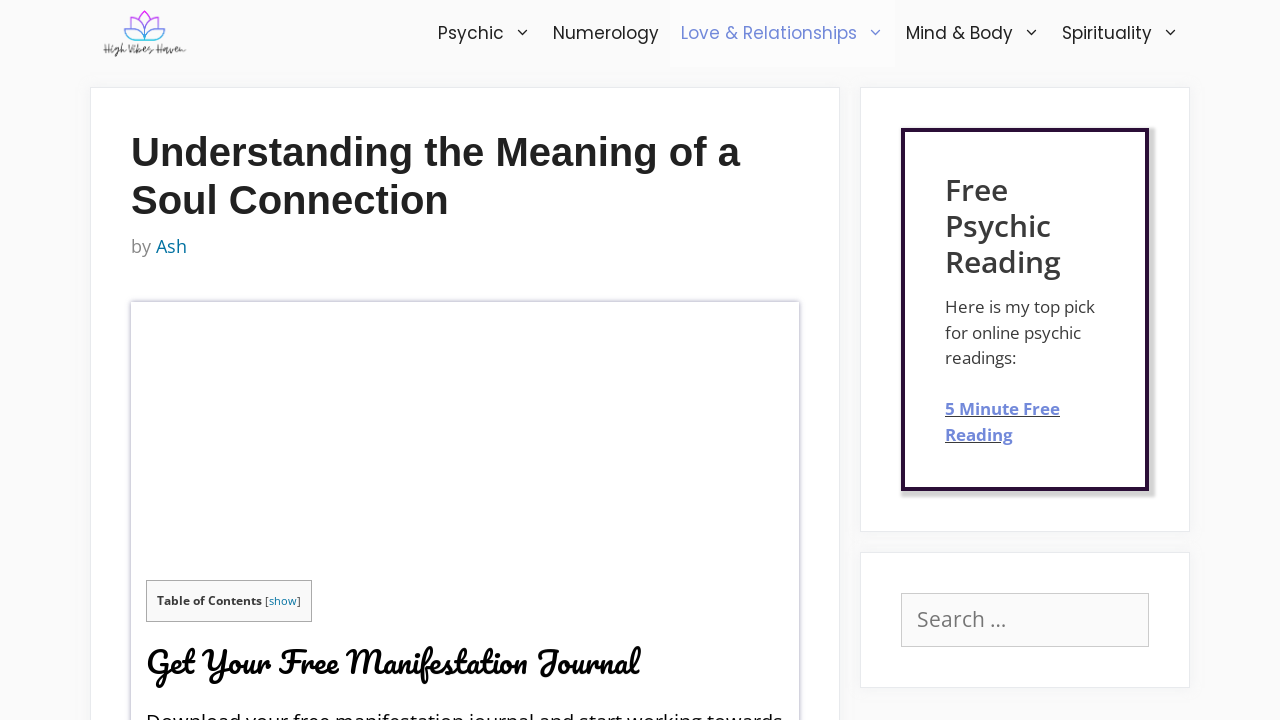Select the bounding box coordinates of the element I need to click to carry out the following instruction: "Click on the 'Get Your Free Manifestation Journal' button".

[0.141, 0.579, 0.407, 0.727]